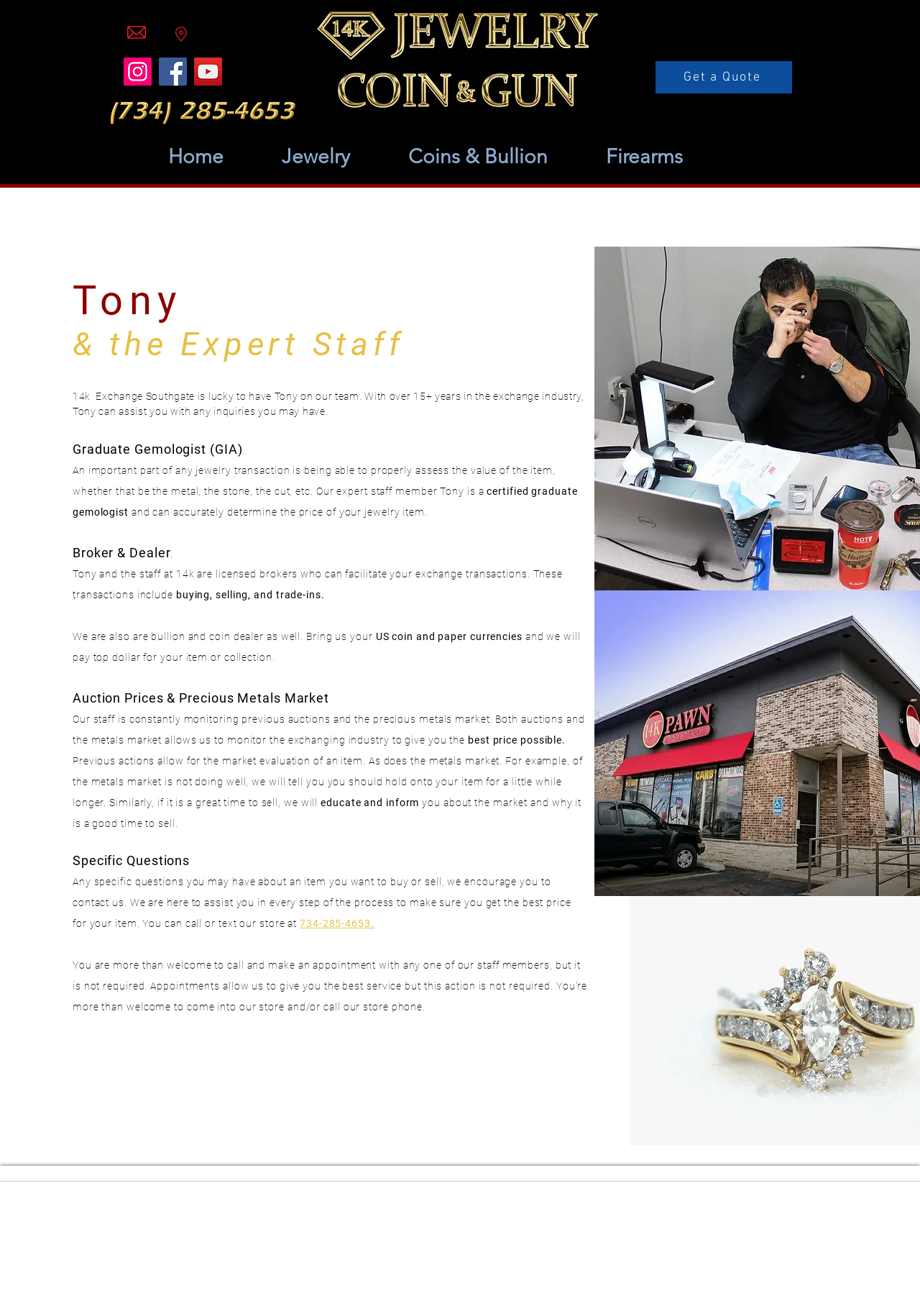Determine the bounding box for the described UI element: "#comp-kjp4slcv svg [data-color="1"] {fill: #E21C21;}".

[0.138, 0.019, 0.159, 0.03]